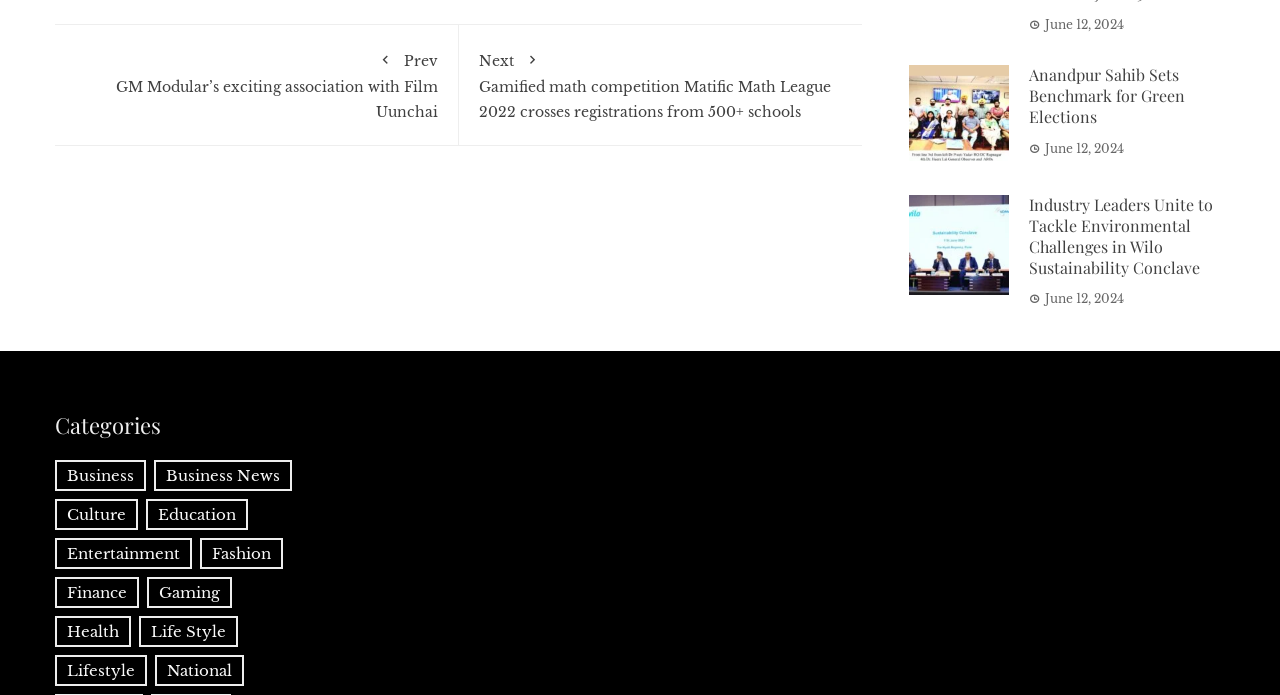What is the date of the news article 'Anandpur Sahib Sets Benchmark for Green Elections'?
Provide a detailed answer to the question, using the image to inform your response.

I found the date by looking at the time element associated with the news article 'Anandpur Sahib Sets Benchmark for Green Elections', which is 'June 12, 2024'.